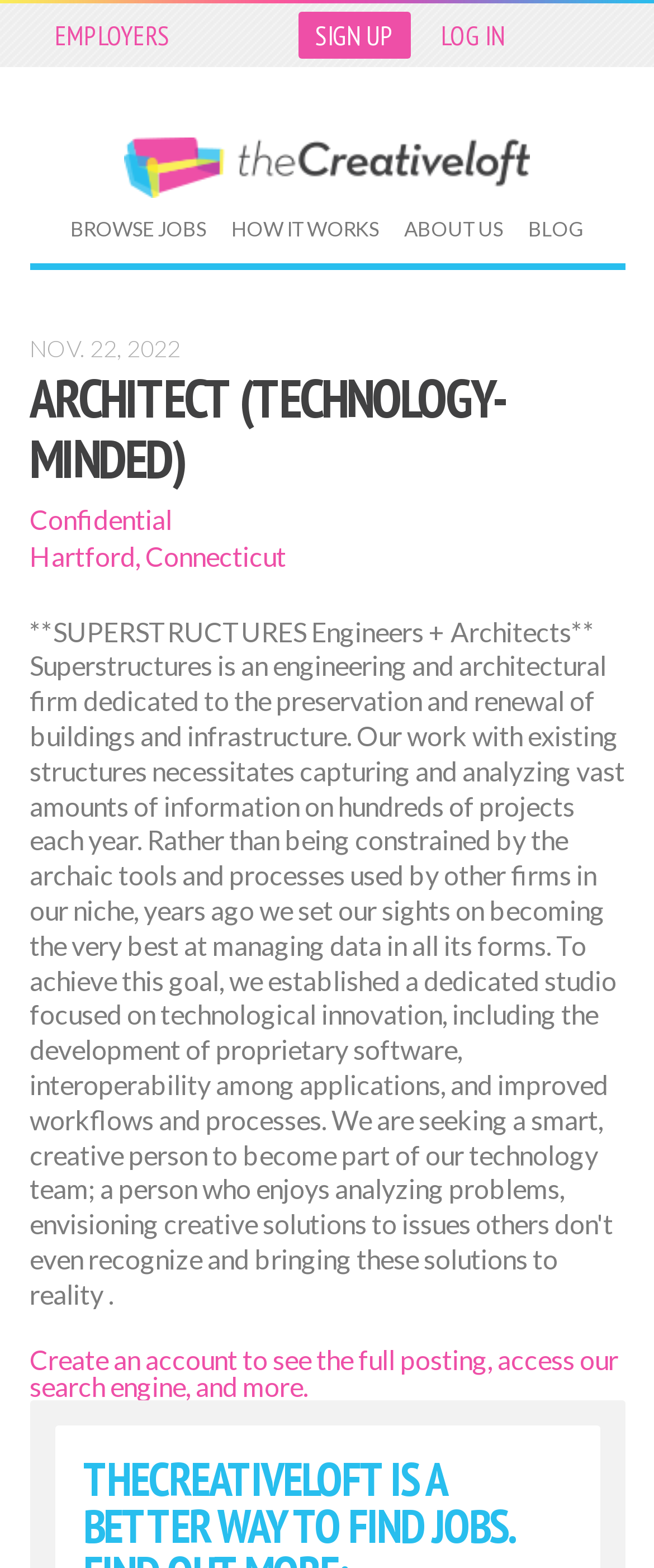Identify the bounding box coordinates for the region to click in order to carry out this instruction: "Visit YourSafetySupplies.com homepage". Provide the coordinates using four float numbers between 0 and 1, formatted as [left, top, right, bottom].

None